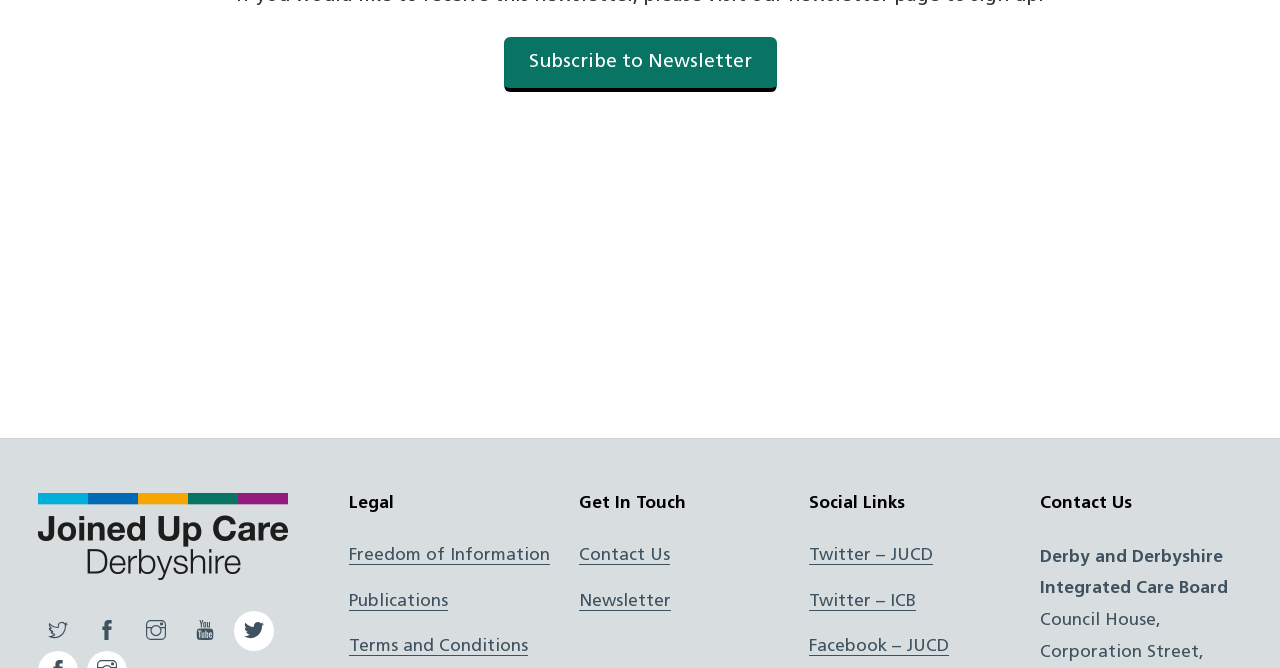How many social media links are available?
Look at the image and respond with a one-word or short phrase answer.

6